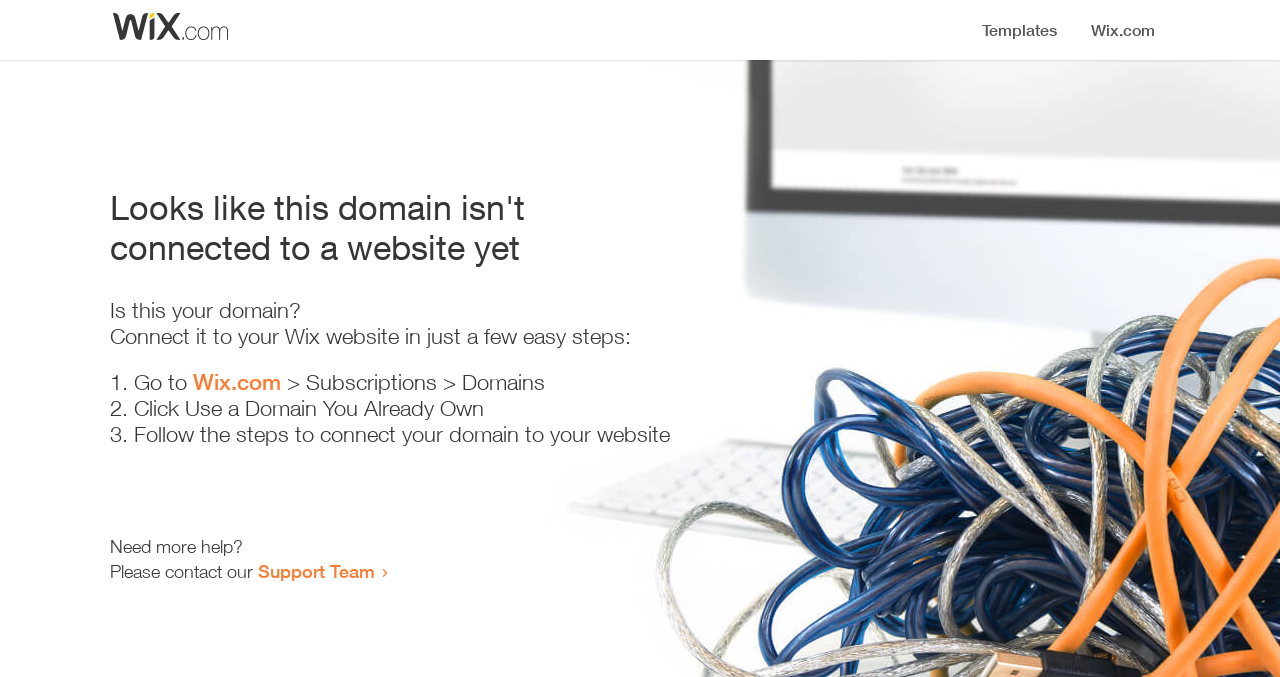Construct a comprehensive caption that outlines the webpage's structure and content.

The webpage appears to be an error page, indicating that a domain is not connected to a website yet. At the top, there is a small image, likely a logo or icon. Below the image, a prominent heading reads "Looks like this domain isn't connected to a website yet". 

Underneath the heading, there is a series of instructions to connect the domain to a Wix website. The instructions are divided into three steps, each marked with a numbered list marker (1., 2., and 3.). The first step involves going to Wix.com, followed by navigating to Subscriptions and then Domains. The second step is to click "Use a Domain You Already Own", and the third step is to follow the instructions to connect the domain to the website.

At the bottom of the page, there is a section offering additional help, with a message "Need more help?" followed by an invitation to contact the Support Team through a link.